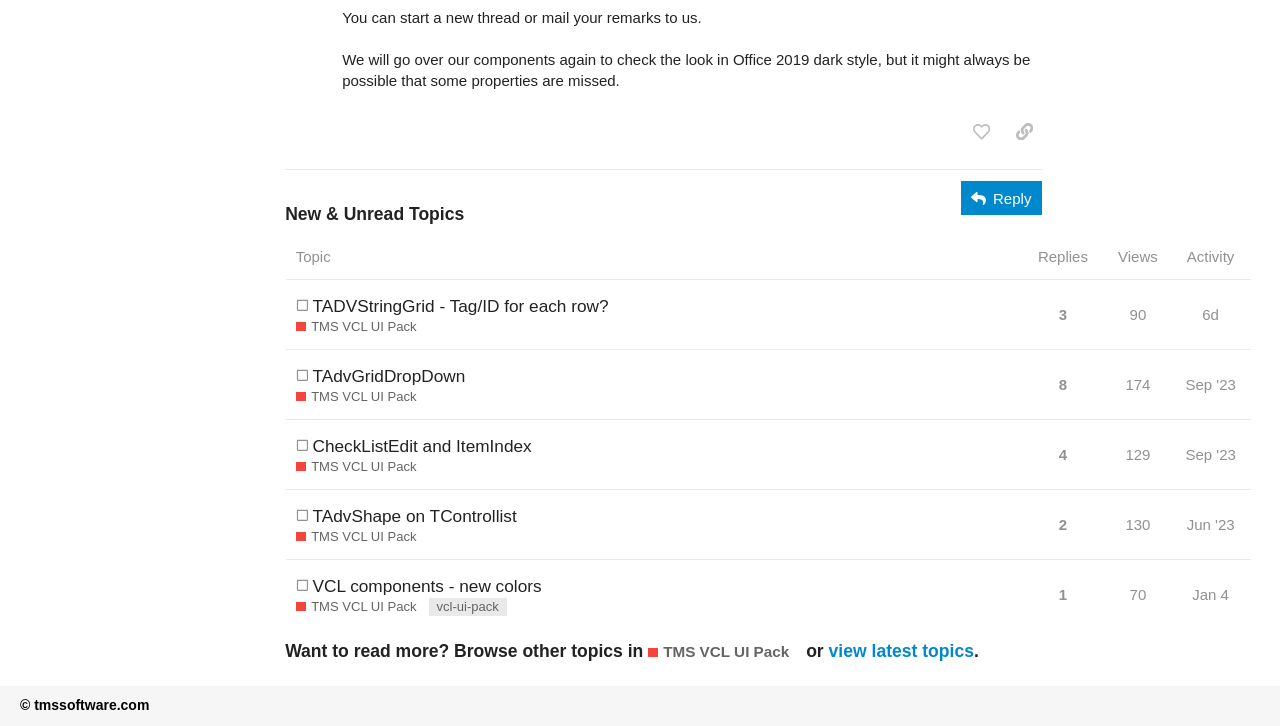Identify the bounding box for the UI element that is described as follows: "TMS VCL UI Pack".

[0.231, 0.534, 0.325, 0.559]